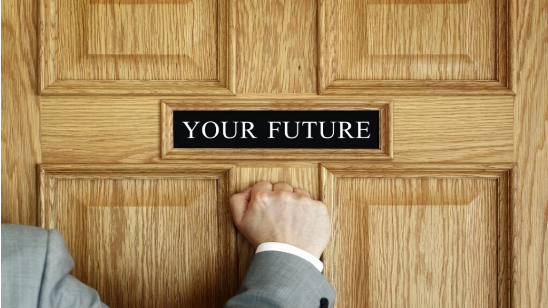What is the individual doing?
Use the information from the image to give a detailed answer to the question.

The individual is carefully knocking on the wooden door, which suggests that they are about to enter a new phase or make a significant decision, and the act of knocking implies a sense of hesitation or anticipation.